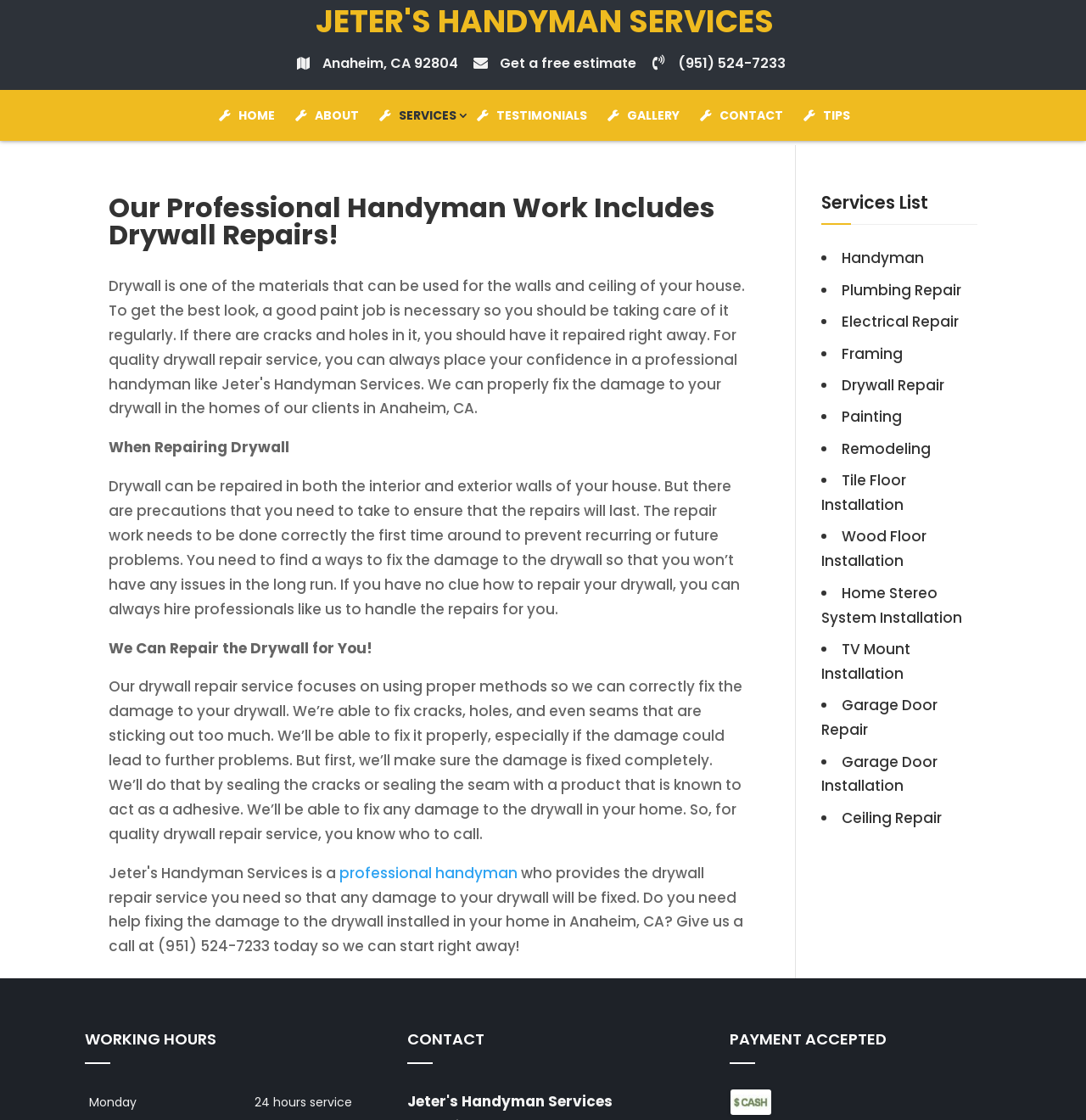Give a one-word or short phrase answer to the question: 
What is the city where the handyman service is located?

Anaheim, CA